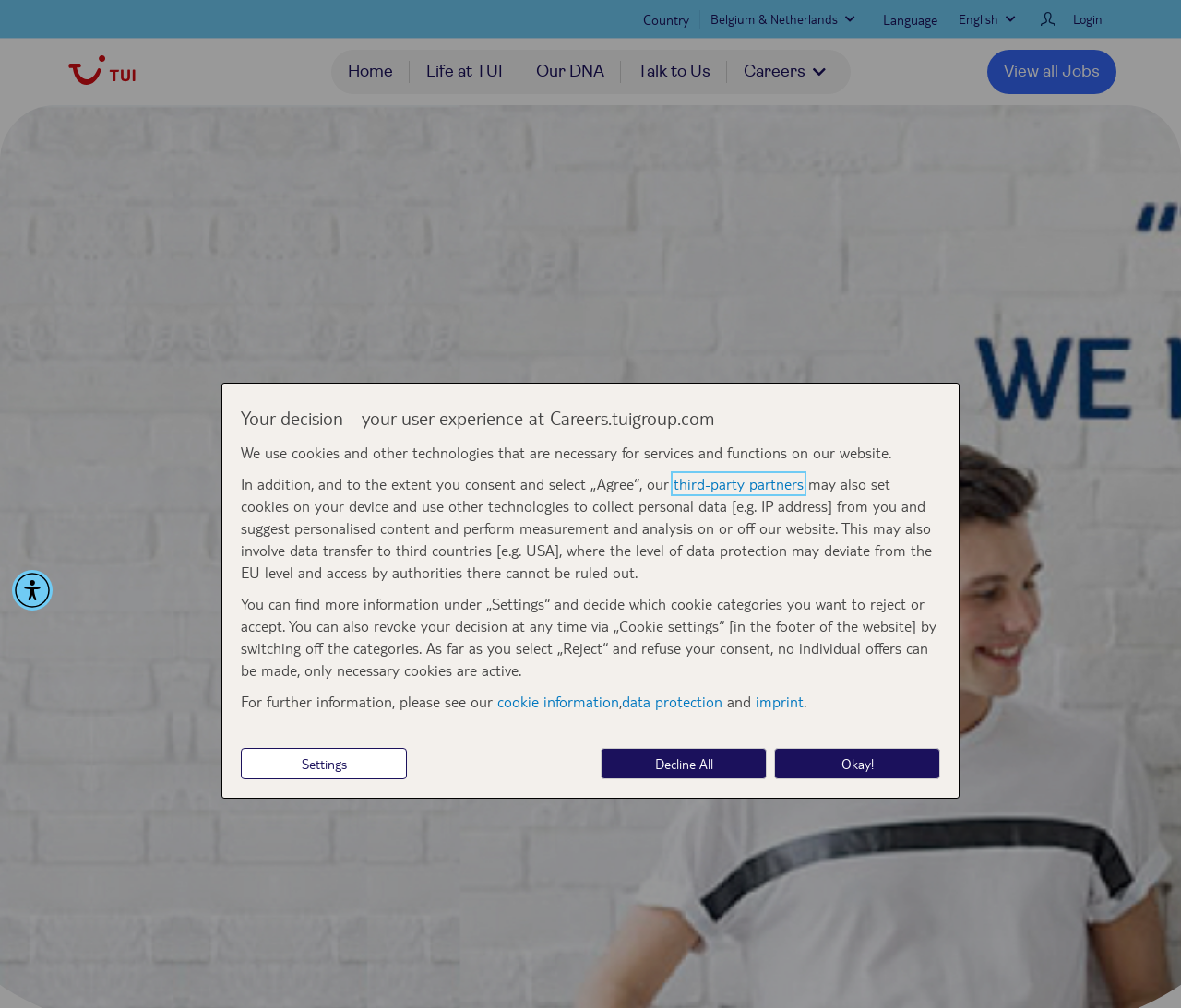Provide the bounding box coordinates of the section that needs to be clicked to accomplish the following instruction: "Visit the Language English page."

[0.736, 0.01, 0.872, 0.028]